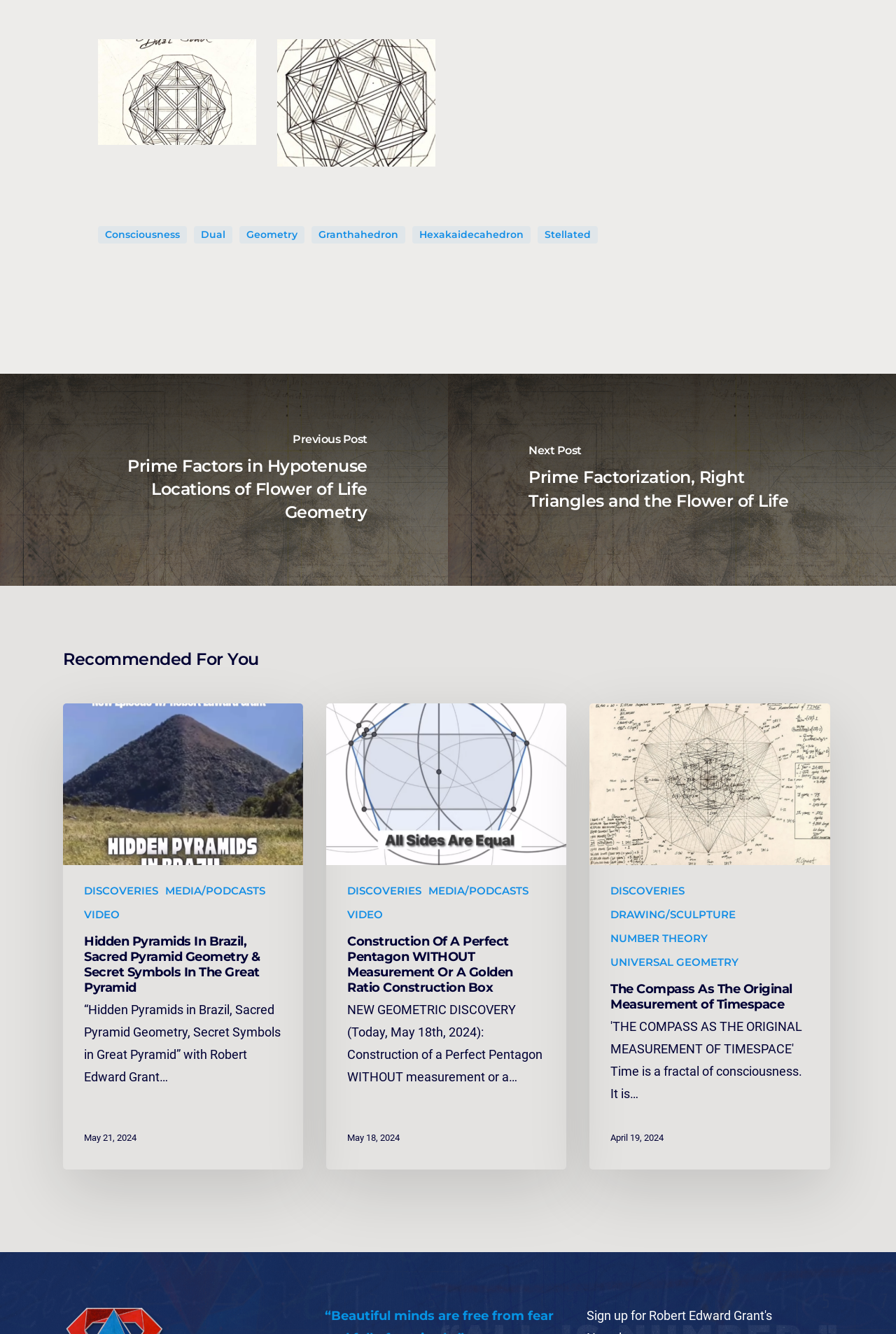Locate the bounding box of the UI element described in the following text: "Characters Created by Amabel Holland".

None